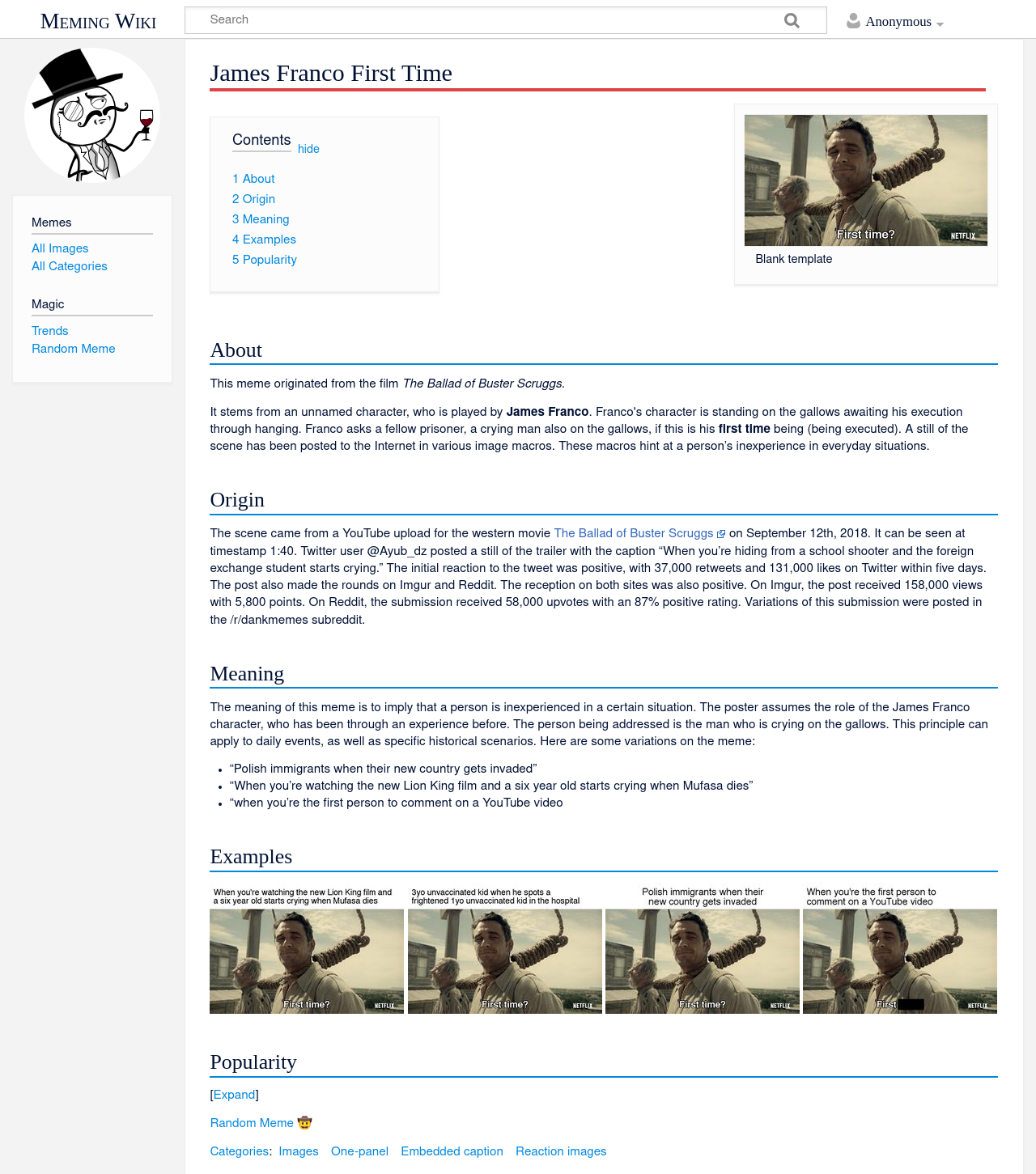Please identify the bounding box coordinates of the element I should click to complete this instruction: 'View all images'. The coordinates should be given as four float numbers between 0 and 1, like this: [left, top, right, bottom].

[0.03, 0.208, 0.086, 0.218]